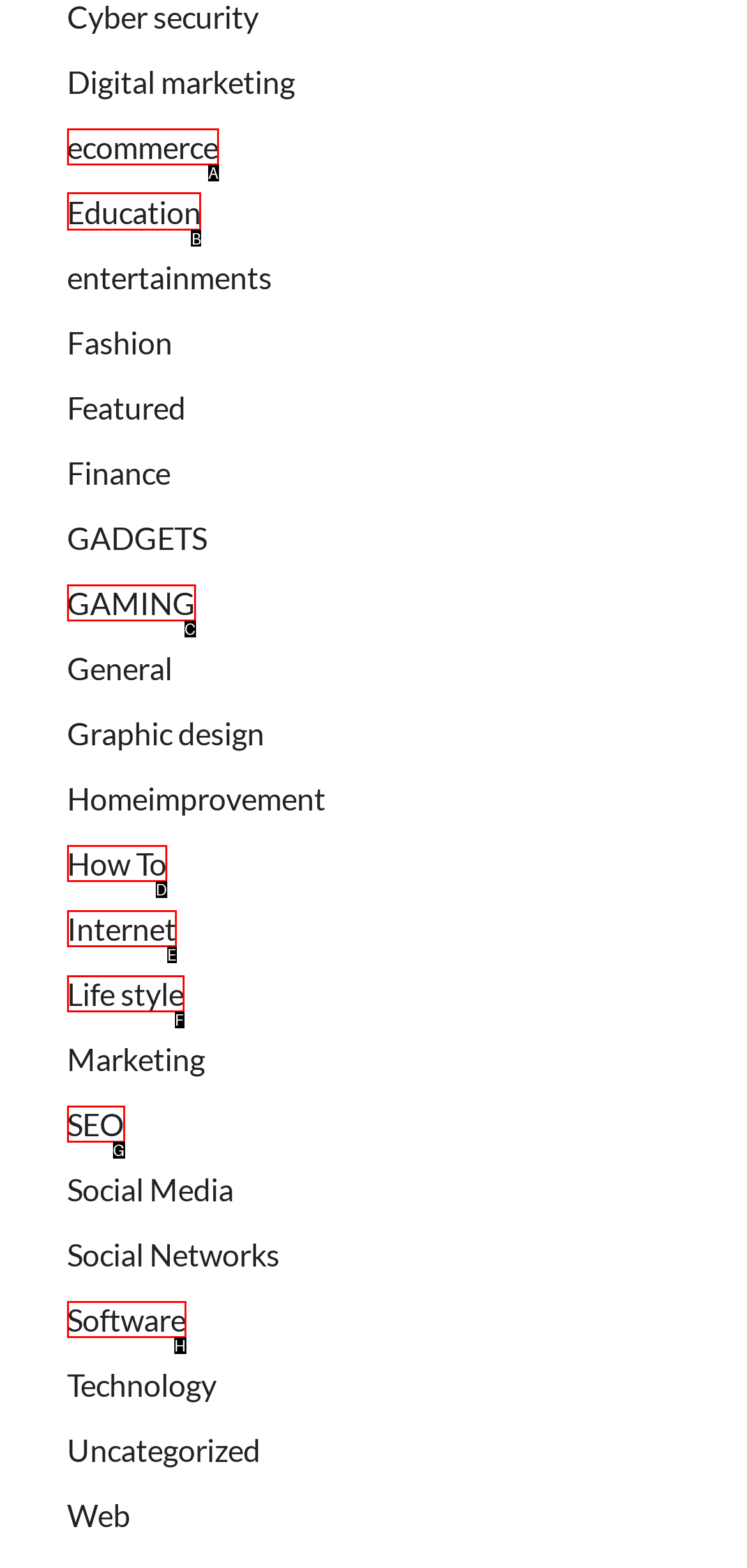Pick the right letter to click to achieve the task: View Education
Answer with the letter of the correct option directly.

B